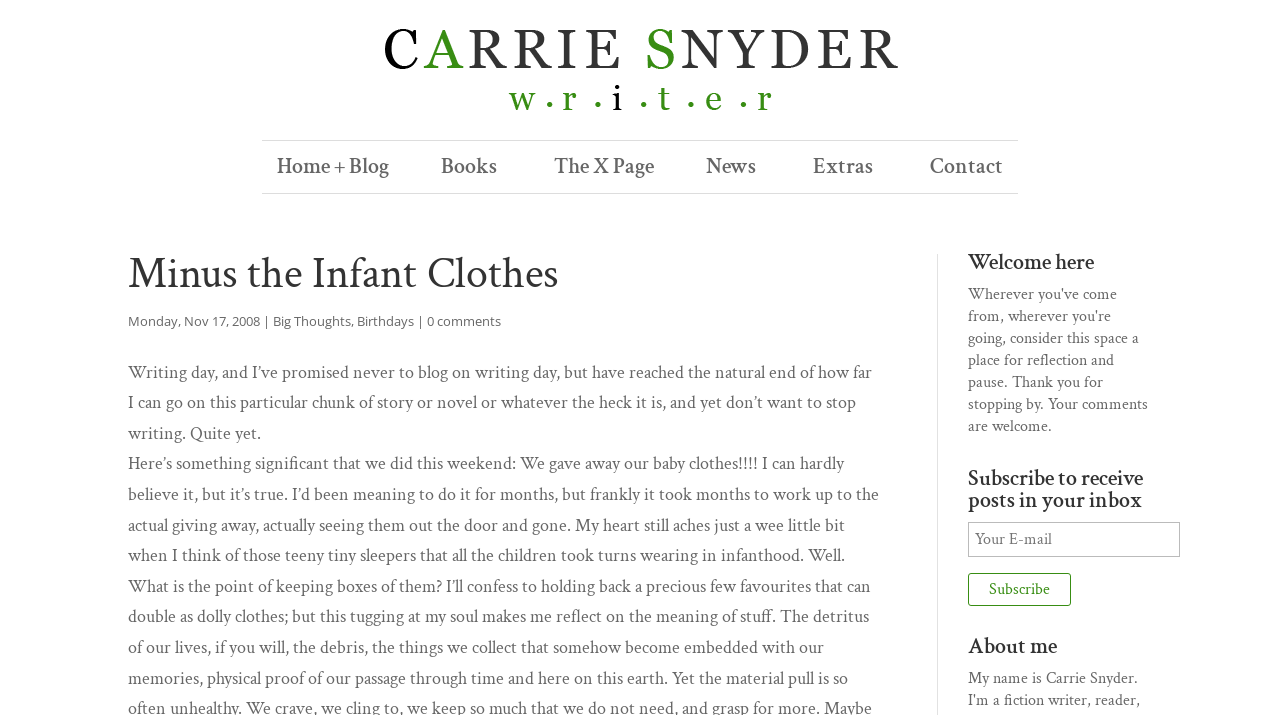Identify the bounding box coordinates of the region that needs to be clicked to carry out this instruction: "Click on the 'Contact' link". Provide these coordinates as four float numbers ranging from 0 to 1, i.e., [left, top, right, bottom].

[0.715, 0.197, 0.795, 0.27]